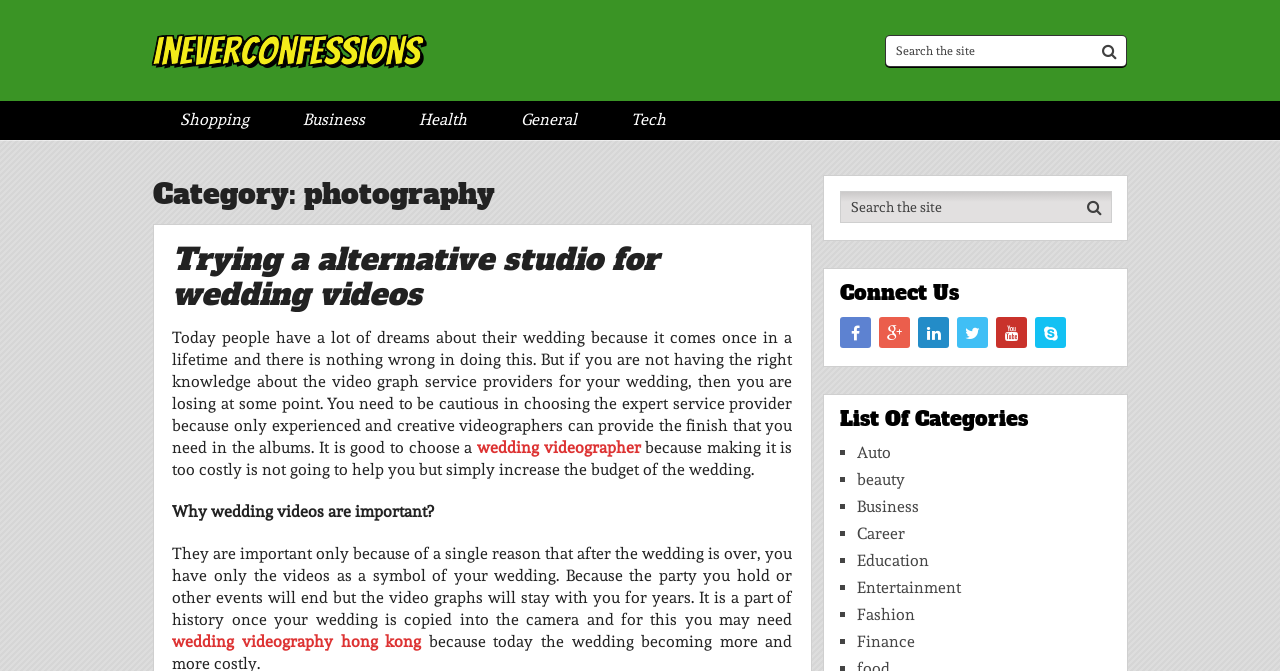Create a detailed description of the webpage's content and layout.

The webpage is about a blog or article archive, specifically focused on photography. At the top, there is a heading "Ineverconfessions" which is also a link. Below it, there is a search bar with a button on the right side. 

To the right of the search bar, there are several links to different categories, including "Shopping", "Business", "Health", "General", and "Tech". 

Below these links, there is a heading "Category: photography" which indicates that the content on this page is related to photography. 

Under this heading, there is an article or blog post titled "Trying a alternative studio for wedding videos". The article discusses the importance of choosing the right wedding videographer and how it can make a difference in the final product. There are also links to related topics, such as "wedding videographer" and "wedding videography hong kong". 

On the right side of the page, there is a section with a heading "Connect Us" which contains several social media links, represented by icons. 

Below this section, there is a list of categories, including "Auto", "beauty", "Business", "Career", "Education", "Entertainment", "Fashion", and "Finance". Each category is marked with a bullet point and is a link.